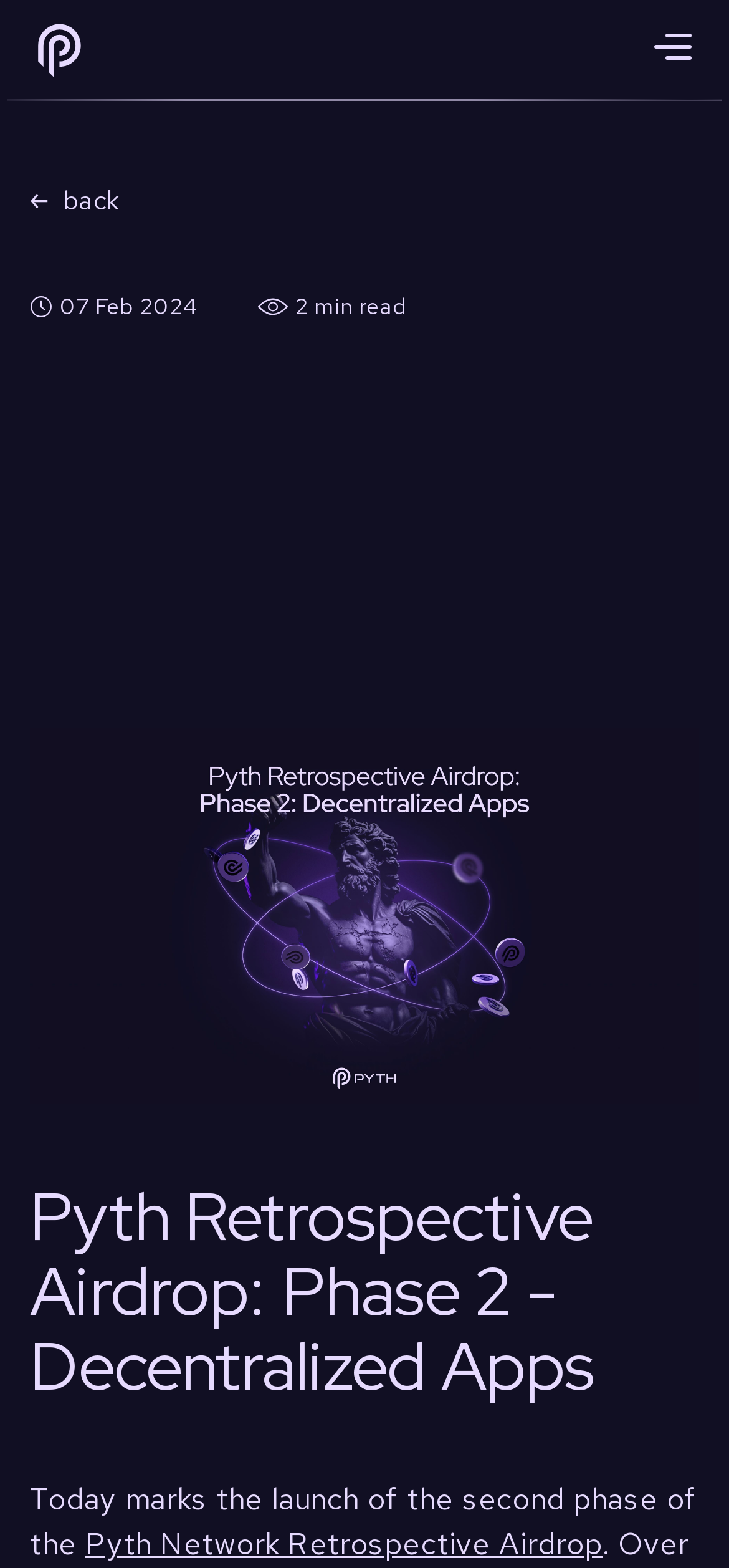Please give a succinct answer using a single word or phrase:
What is the date of the blog post?

07 Feb 2024